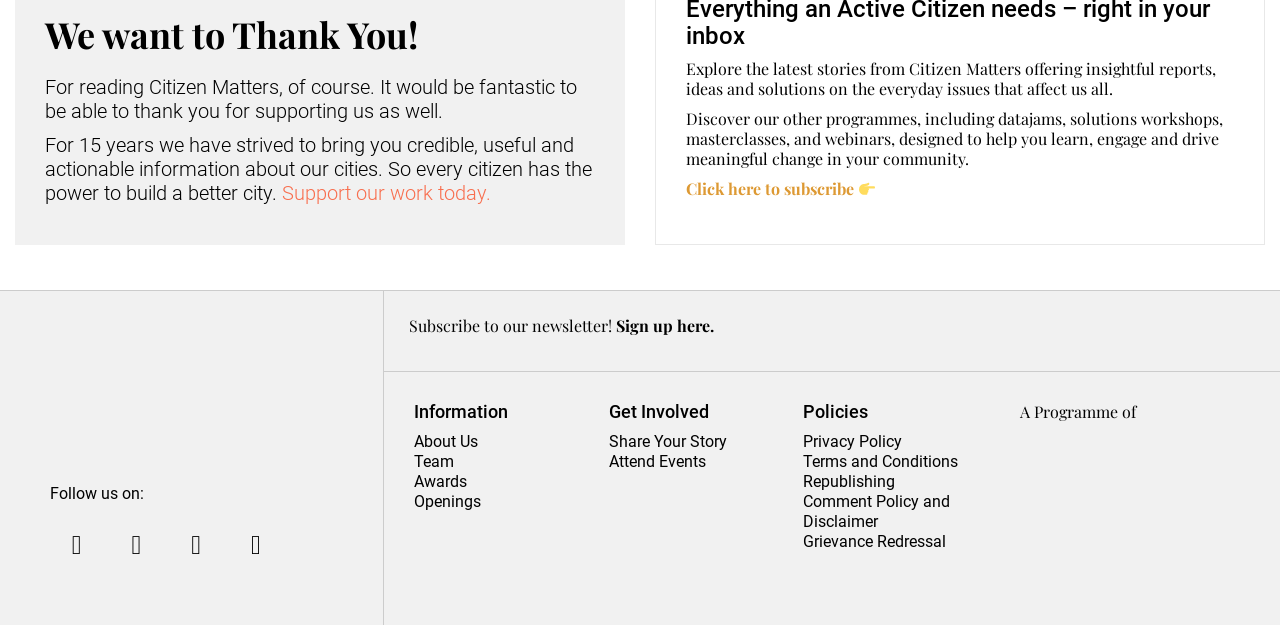Please determine the bounding box coordinates, formatted as (top-left x, top-left y, bottom-right x, bottom-right y), with all values as floating point numbers between 0 and 1. Identify the bounding box of the region described as: Support our work today.

[0.22, 0.29, 0.384, 0.328]